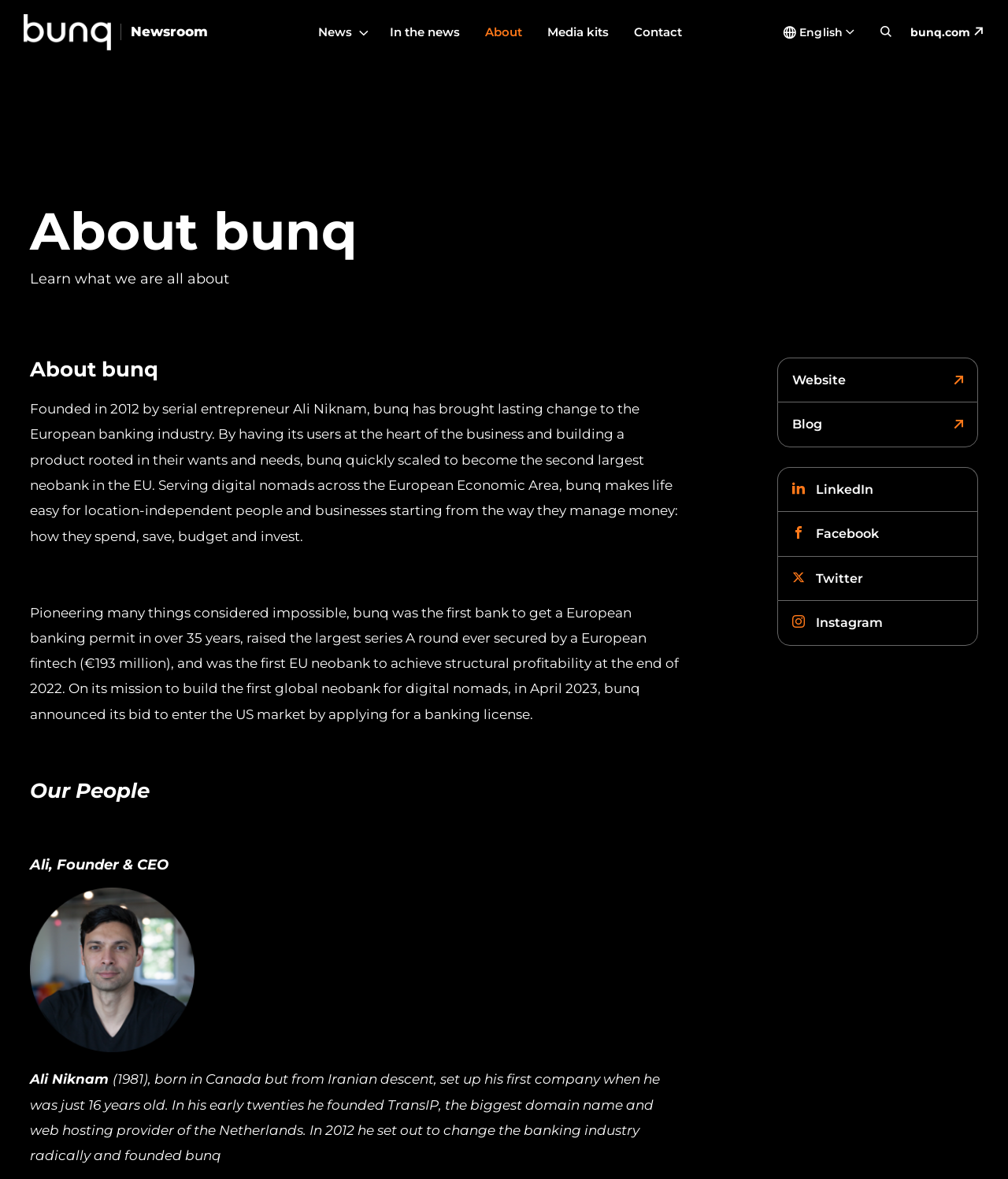Extract the bounding box coordinates for the described element: "In the news". The coordinates should be represented as four float numbers between 0 and 1: [left, top, right, bottom].

[0.387, 0.019, 0.456, 0.036]